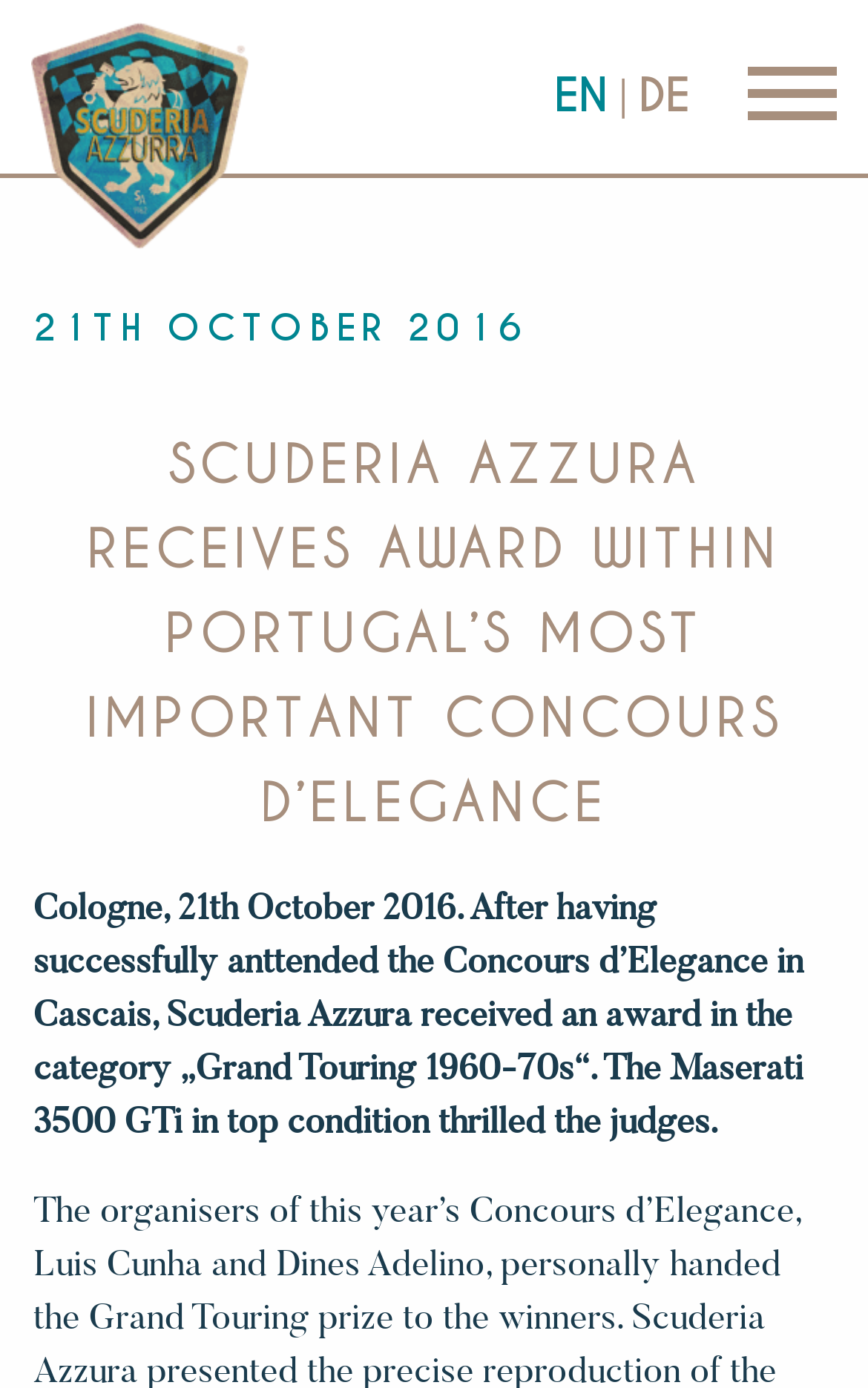Answer the following inquiry with a single word or phrase:
What is the location of the Concours d’Elegance event?

Cascais